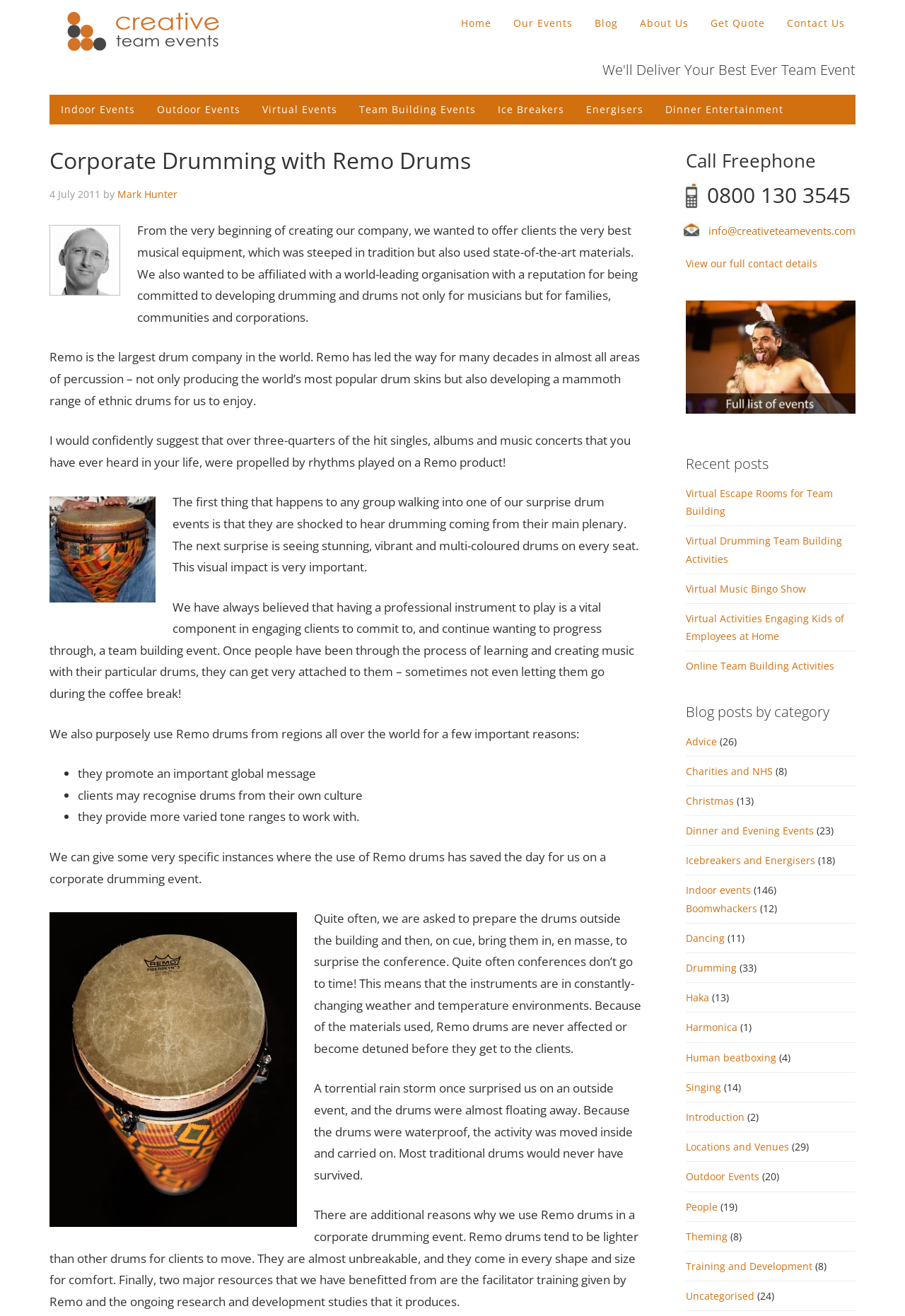Extract the primary headline from the webpage and present its text.

Corporate Drumming with Remo Drums